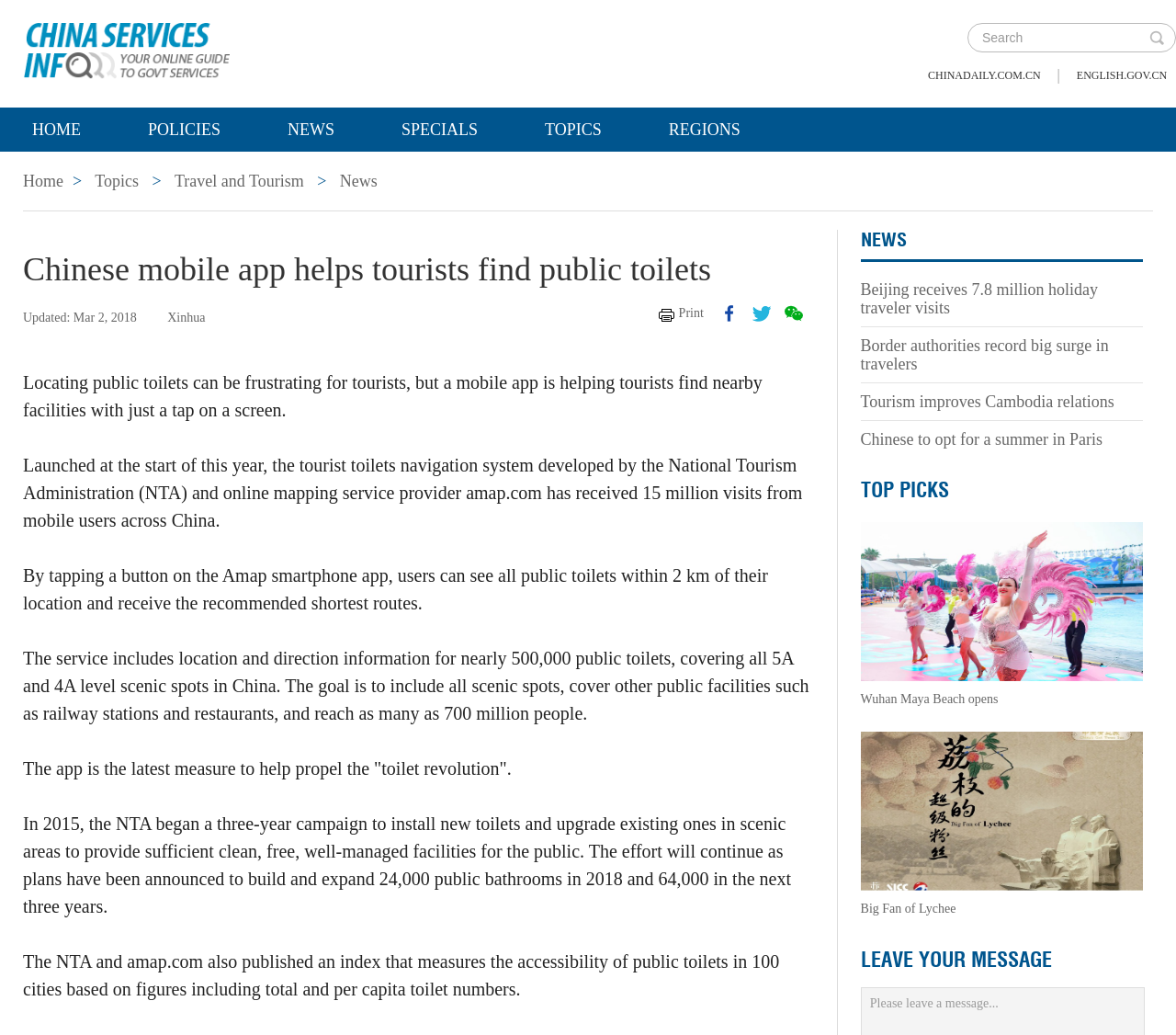How many public toilets are included in the service?
Look at the image and respond to the question as thoroughly as possible.

According to the article, the service includes location and direction information for nearly 500,000 public toilets, covering all 5A and 4A level scenic spots in China.